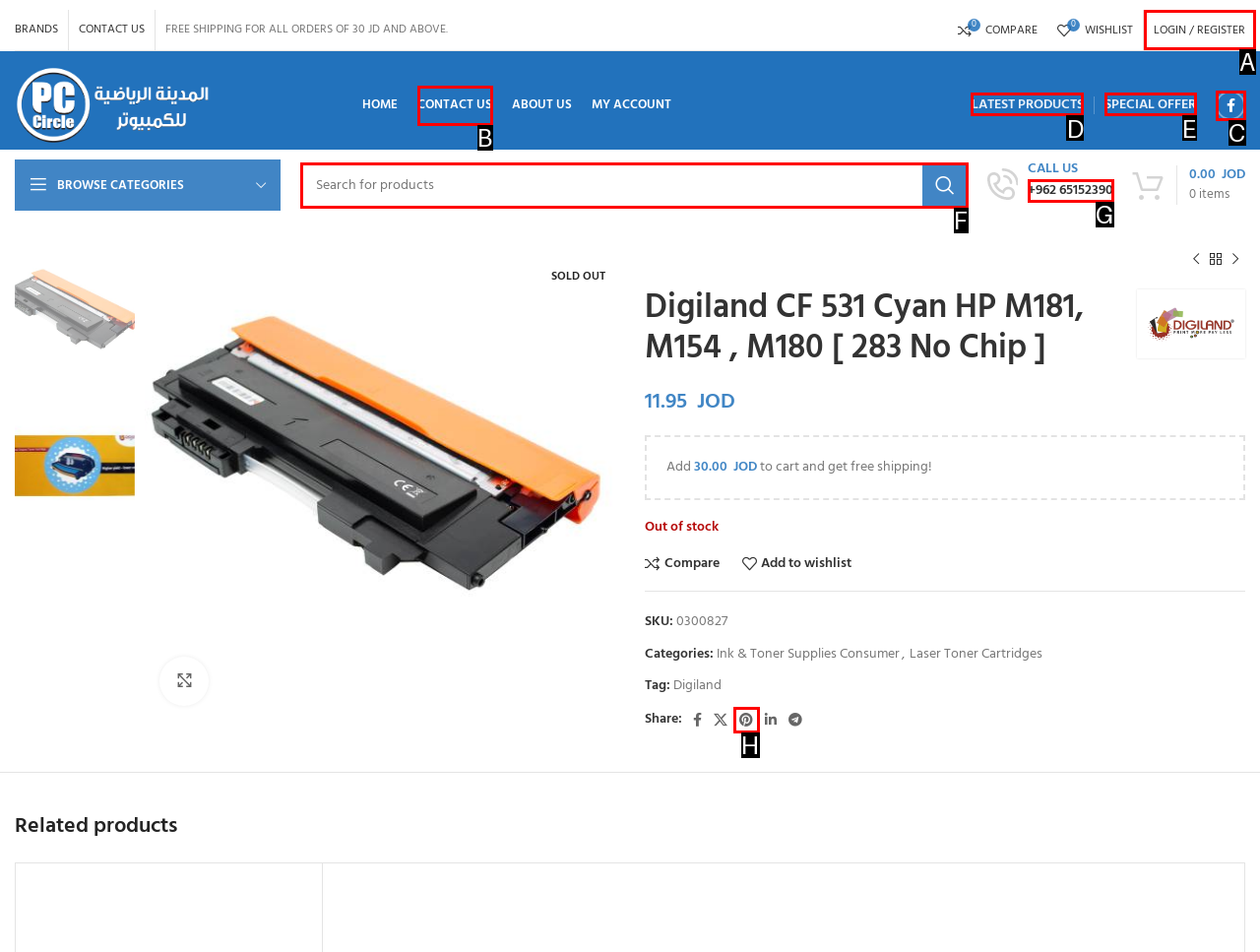Select the appropriate HTML element to click on to finish the task: View latest products.
Answer with the letter corresponding to the selected option.

D